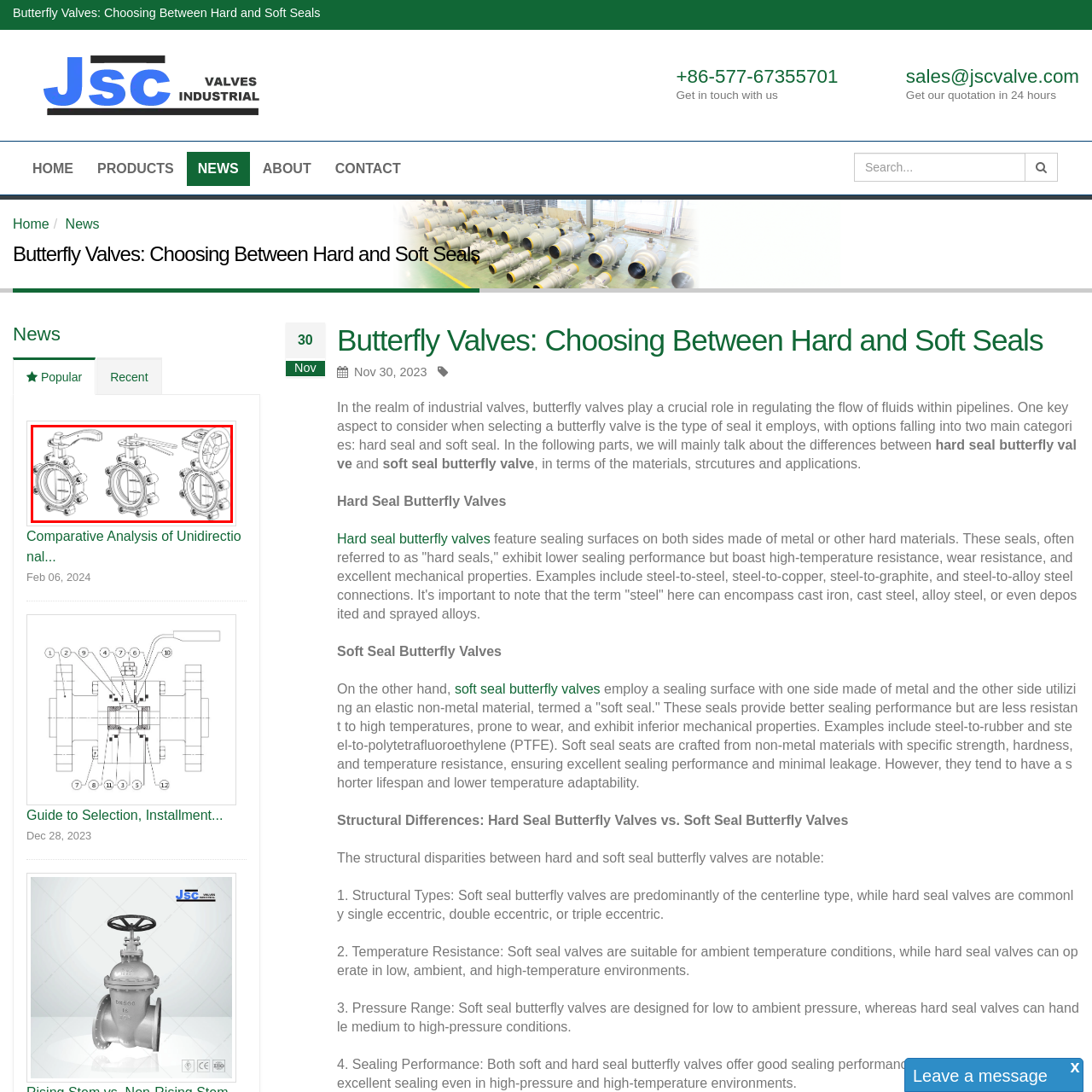What is the primary function of butterfly valves in industrial systems?
Look closely at the part of the image outlined in red and give a one-word or short phrase answer.

Regulate fluid flow